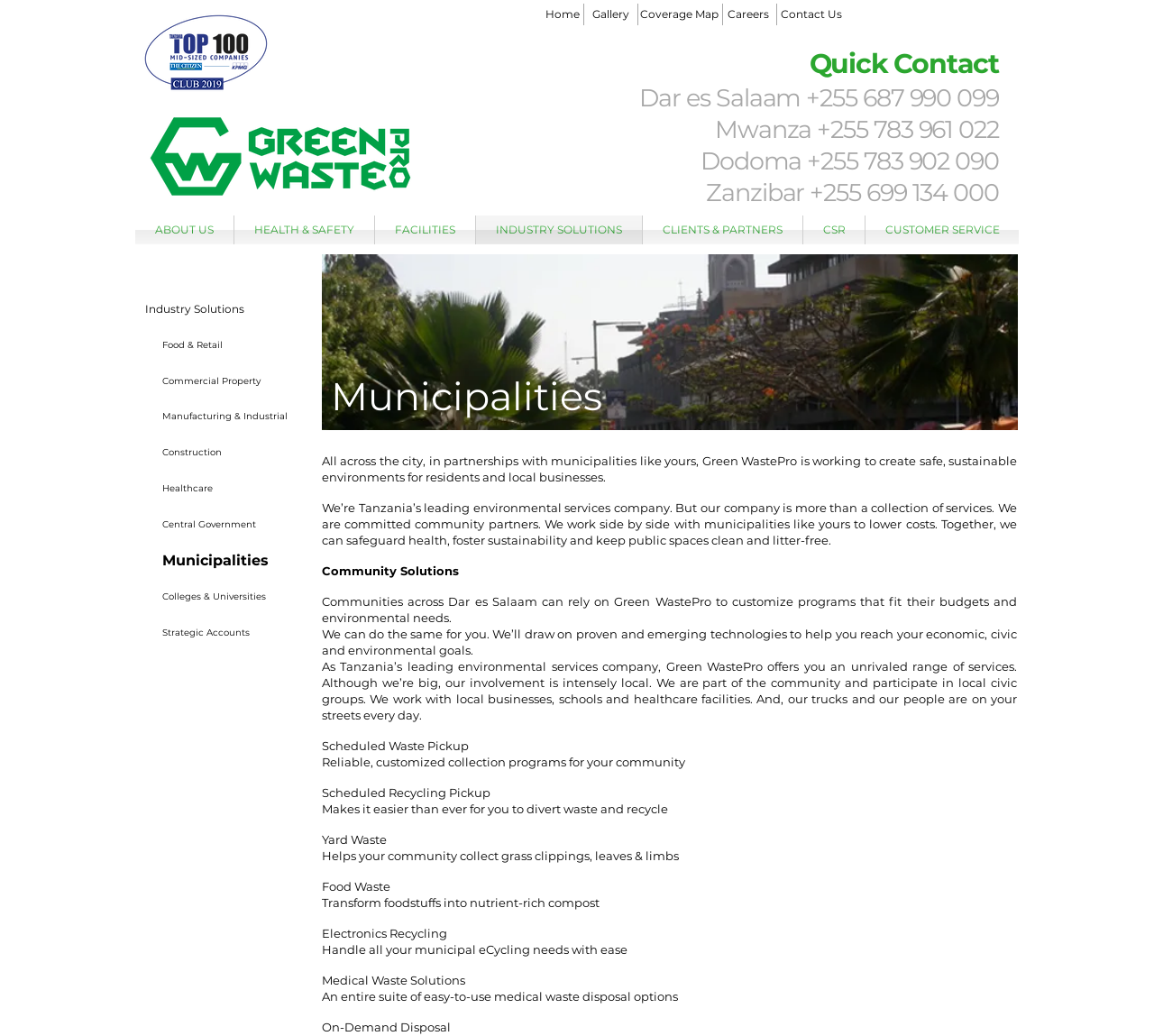Identify the coordinates of the bounding box for the element that must be clicked to accomplish the instruction: "Click on the 'Industry Solutions' link".

[0.126, 0.281, 0.237, 0.316]